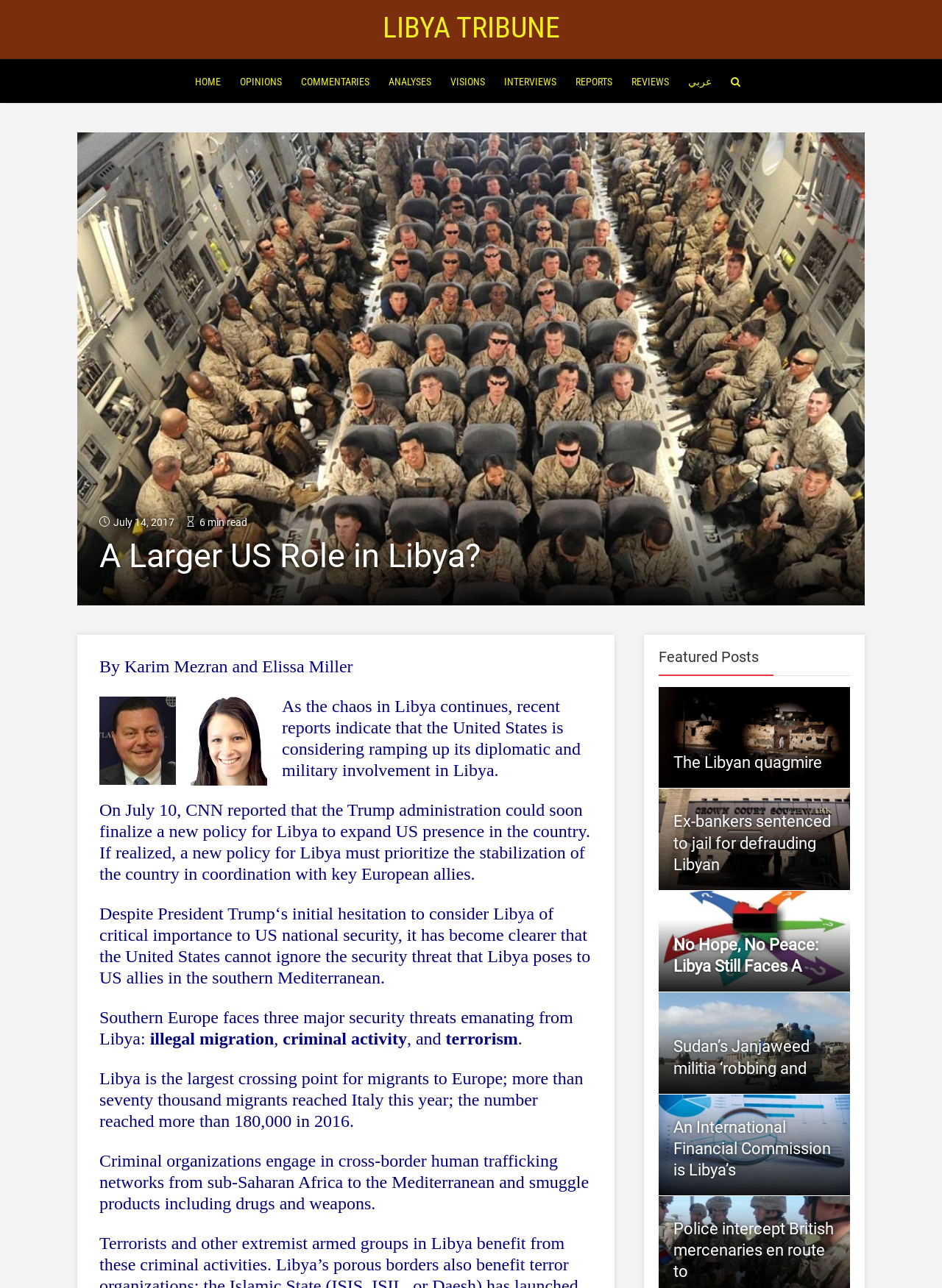Please identify the bounding box coordinates of the clickable area that will fulfill the following instruction: "Click on HOME". The coordinates should be in the format of four float numbers between 0 and 1, i.e., [left, top, right, bottom].

[0.204, 0.046, 0.236, 0.081]